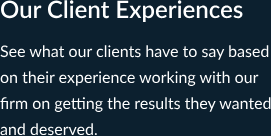What type of cases does the firm handle?
Please ensure your answer is as detailed and informative as possible.

Based on the caption, it is clear that the firm handles Tylenol-related cases, as they mention that the client experiences can offer valuable insights to new clients considering legal action for such cases.